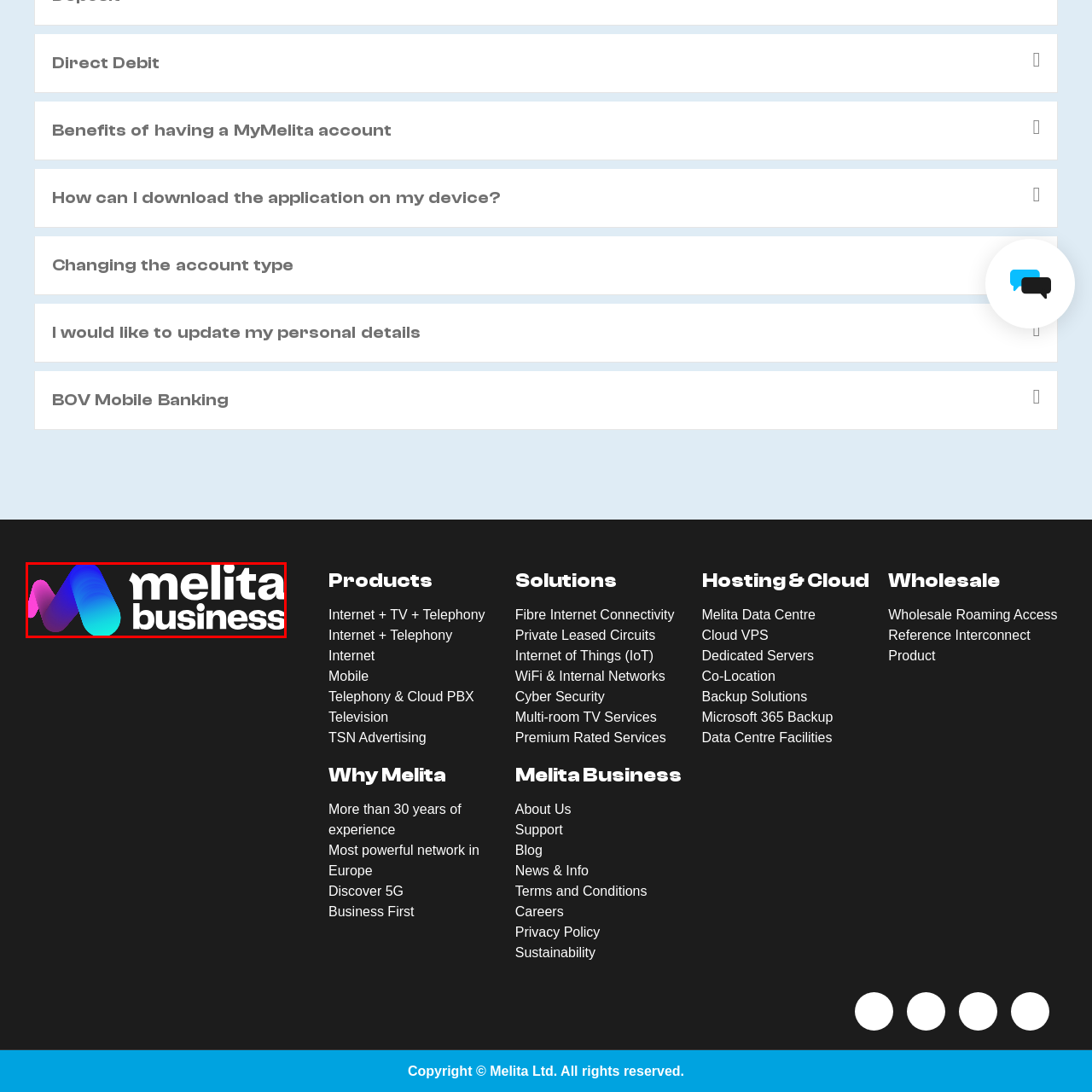Examine the section enclosed by the red box and give a brief answer to the question: What shape is the stylized letter 'M' composed of?

Smooth, flowing shapes